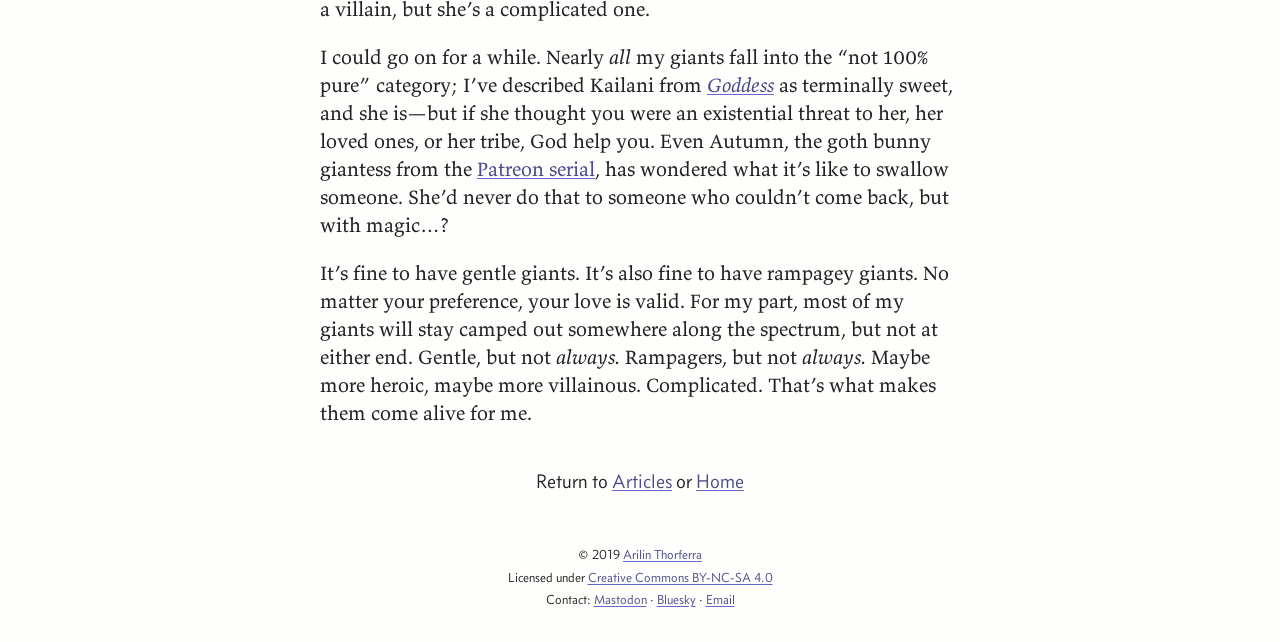Identify the bounding box of the UI component described as: "Creative Commons BY-NC-SA 4.0".

[0.459, 0.886, 0.604, 0.91]